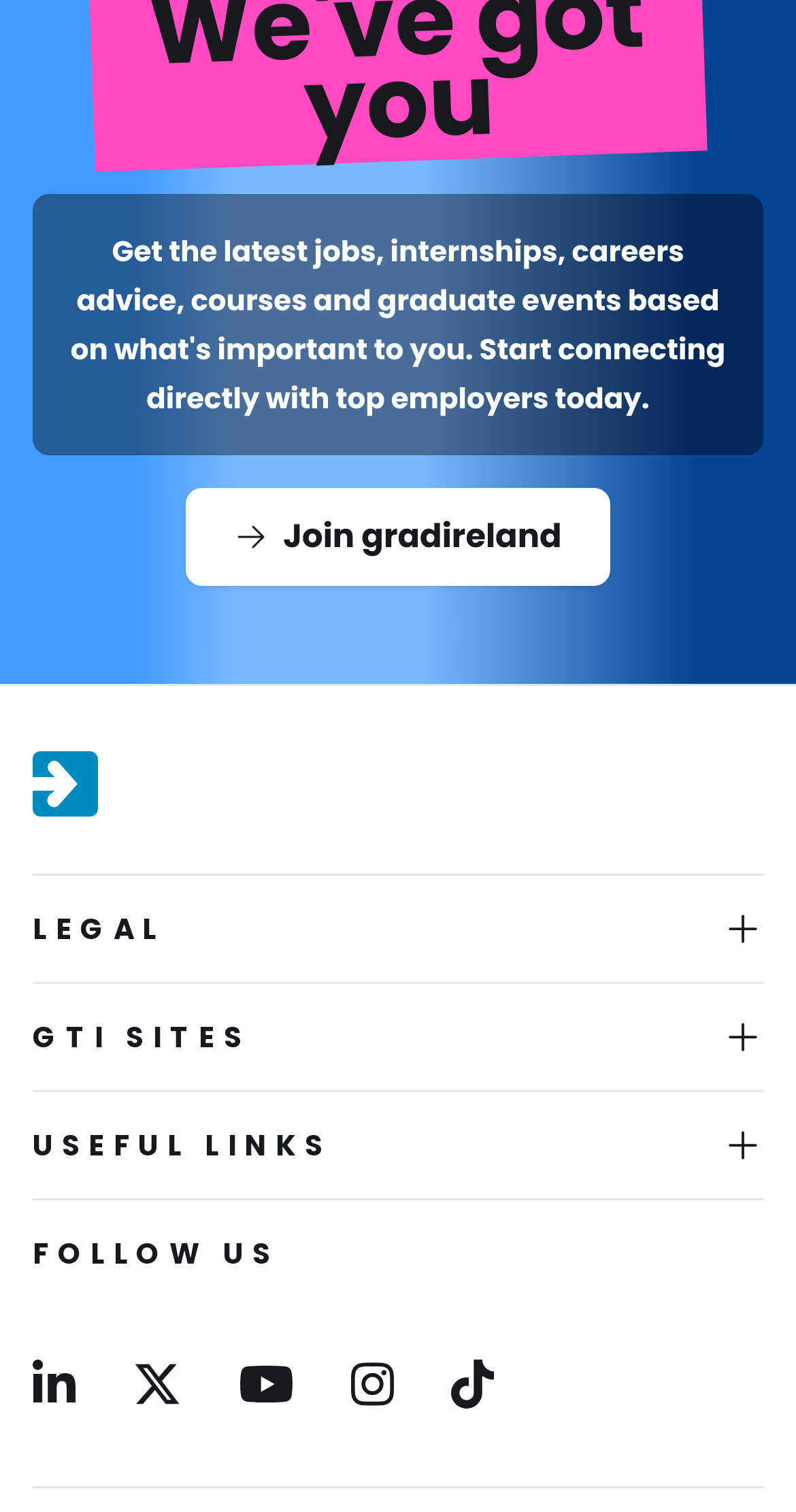What is the position of the 'Join gradireland' link?
Look at the image and respond to the question as thoroughly as possible.

I analyzed the bounding box coordinates of the 'Join gradireland' link and found that its y1 and y2 values are 0.323 and 0.388, respectively, which indicates that it is located at the top-middle of the webpage.